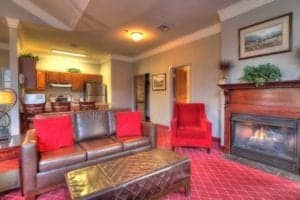What color are the accent pillows?
Utilize the information in the image to give a detailed answer to the question.

According to the caption, the accent pillows on the sofa are 'vibrant red', which suggests that they have a bright and bold red color.